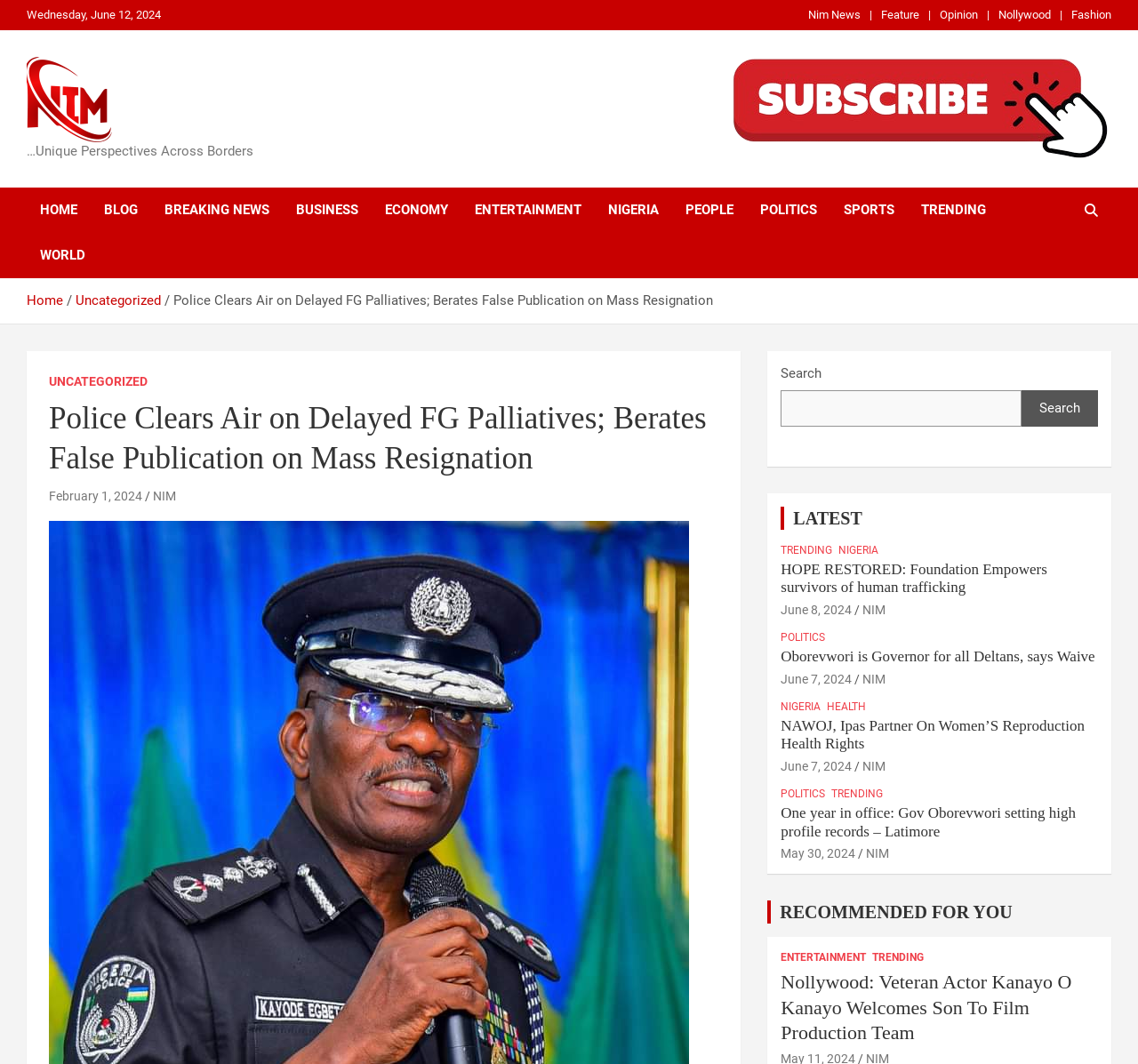Using the description: "Nim News", determine the UI element's bounding box coordinates. Ensure the coordinates are in the format of four float numbers between 0 and 1, i.e., [left, top, right, bottom].

[0.71, 0.007, 0.756, 0.022]